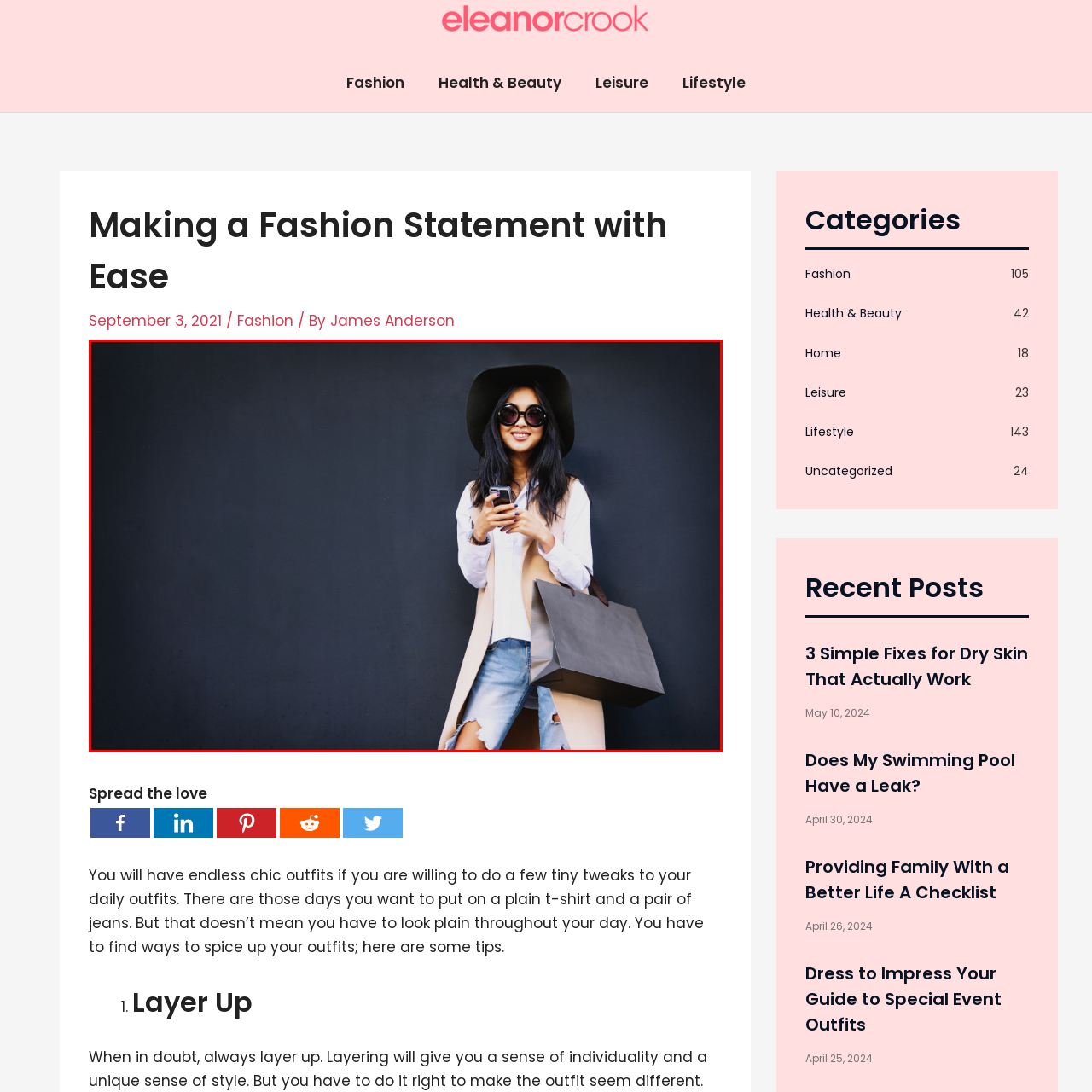Describe the scene captured within the highlighted red boundary in great detail.

The image showcases a stylish young woman confidently standing against a simple, dark backdrop. She is dressed in a chic, light-colored vest layered over a white blouse, paired with trendy distressed denim shorts. Her look is completed with oversized sunglasses and a wide-brimmed hat, emphasizing her fashion-forward sense. In one hand, she holds a smartphone, appearing engaged and ready for her next adventure, while her other hand casually gestures, adding to her relaxed yet fashionable demeanor. A textured gray shopping bag hangs from her side, hinting at a recent shopping trip, and she exudes an aura of effortless style and sophistication, embodying a modern take on casual fashion.